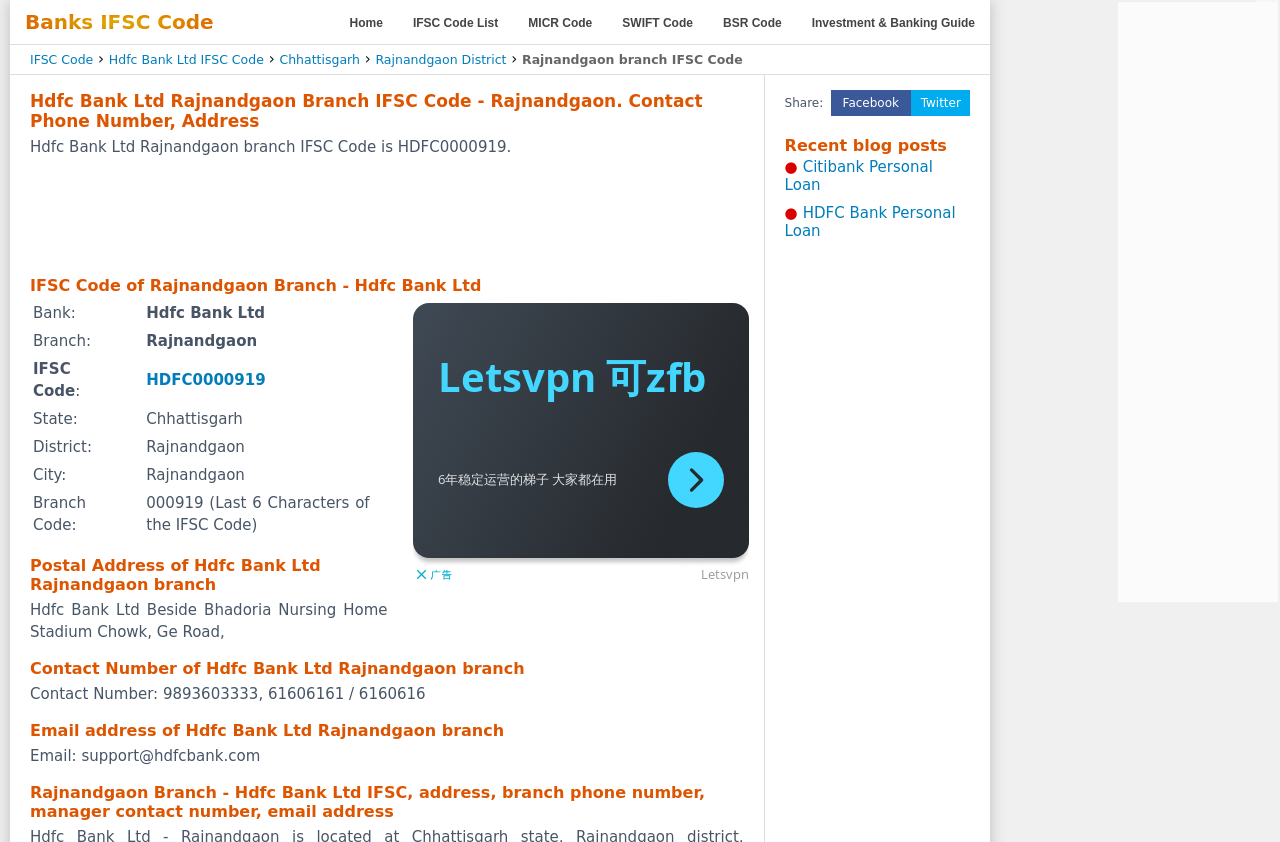Locate the bounding box coordinates of the clickable region necessary to complete the following instruction: "View IFSC Code List". Provide the coordinates in the format of four float numbers between 0 and 1, i.e., [left, top, right, bottom].

[0.323, 0.019, 0.389, 0.036]